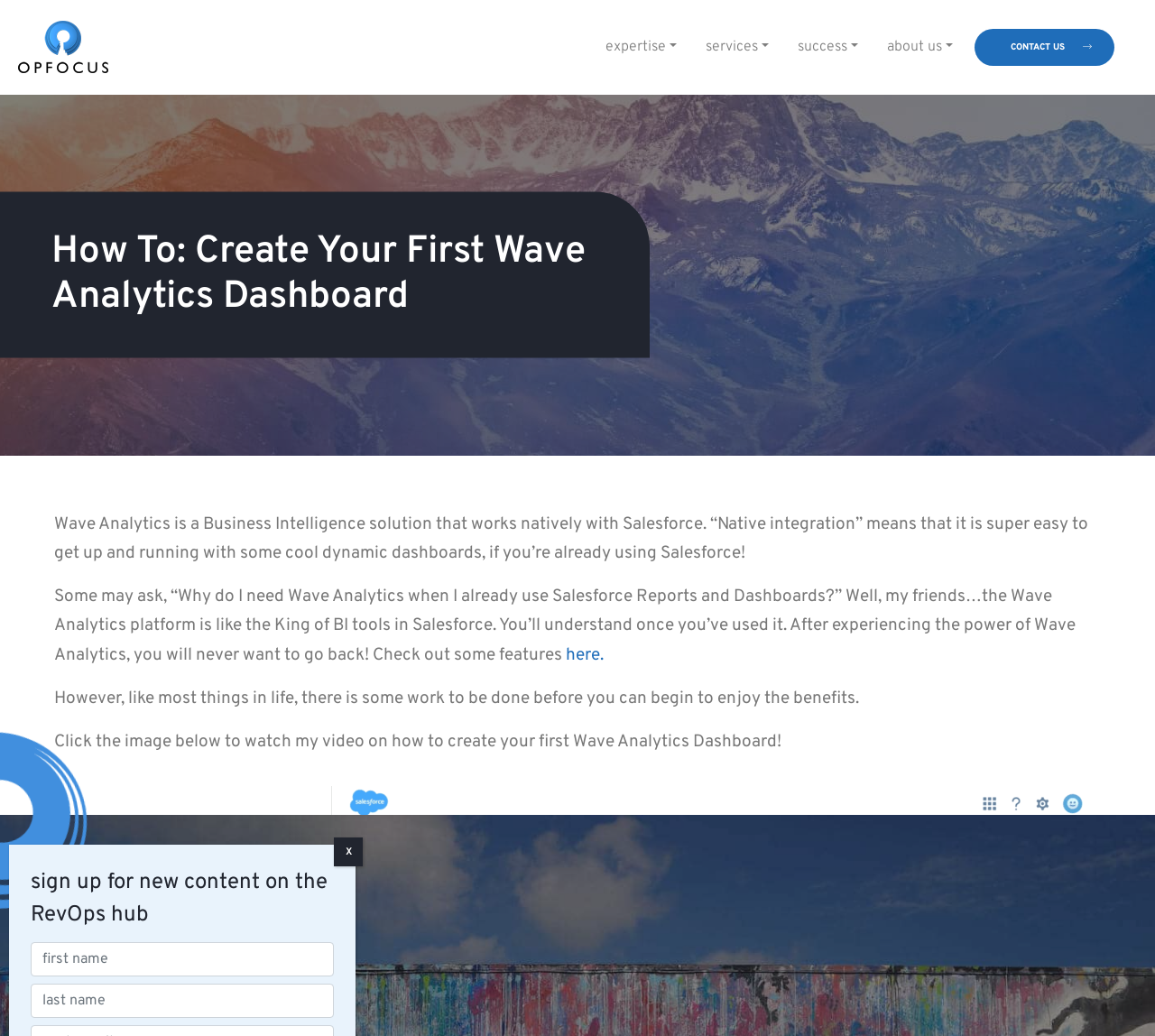What is the purpose of the image below the text?
Look at the image and respond to the question as thoroughly as possible.

The webpage instructs the user to 'Click the image below to watch my video on how to create your first Wave Analytics Dashboard!', indicating that the image is a link to a video tutorial.